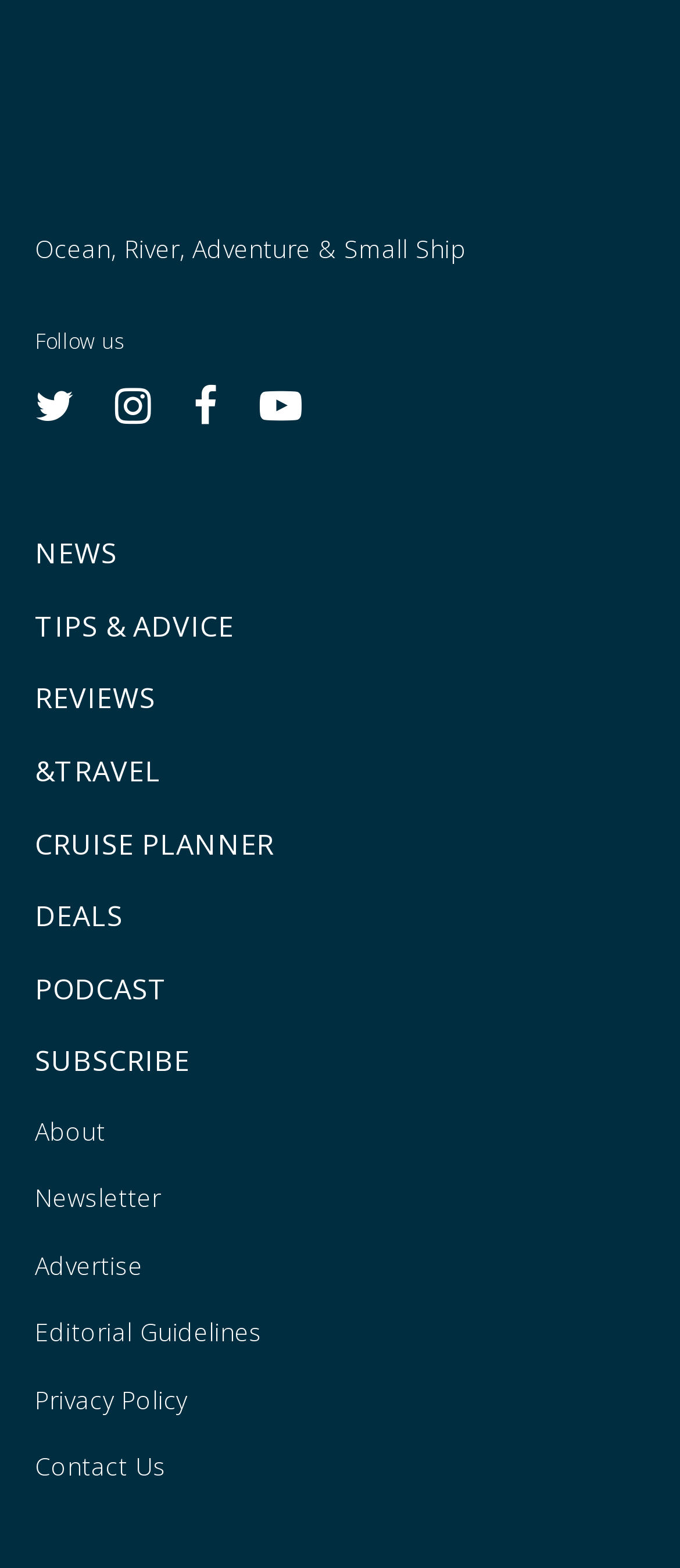For the given element description Deals, determine the bounding box coordinates of the UI element. The coordinates should follow the format (top-left x, top-left y, bottom-right x, bottom-right y) and be within the range of 0 to 1.

[0.051, 0.572, 0.181, 0.596]